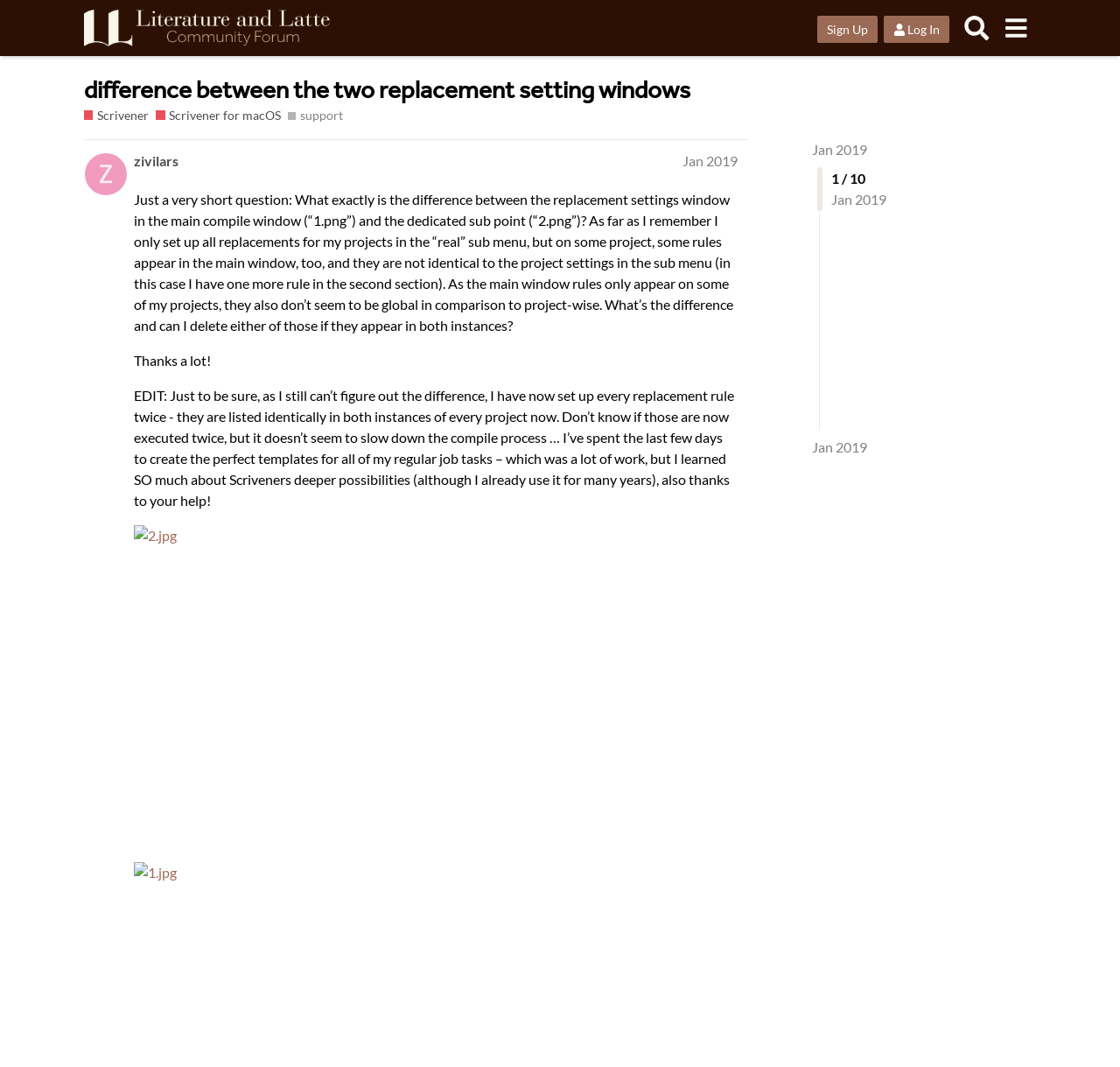What is the purpose of the 'Search' button?
Based on the image, answer the question with a single word or brief phrase.

to search the forum